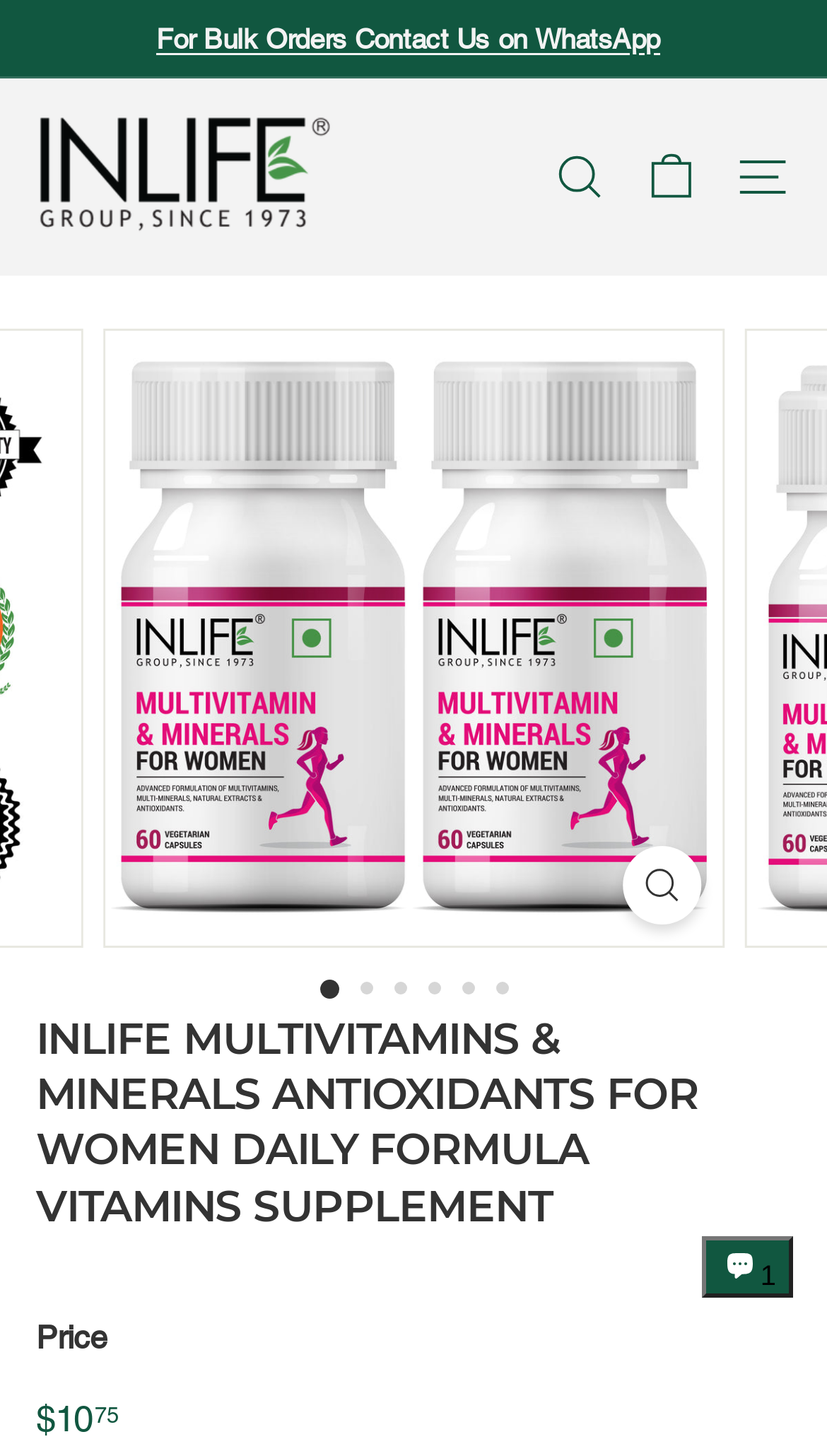Determine the bounding box coordinates in the format (top-left x, top-left y, bottom-right x, bottom-right y). Ensure all values are floating point numbers between 0 and 1. Identify the bounding box of the UI element described by: import 'components/image-element'; import 'components/image-element';

[0.044, 0.068, 0.403, 0.174]